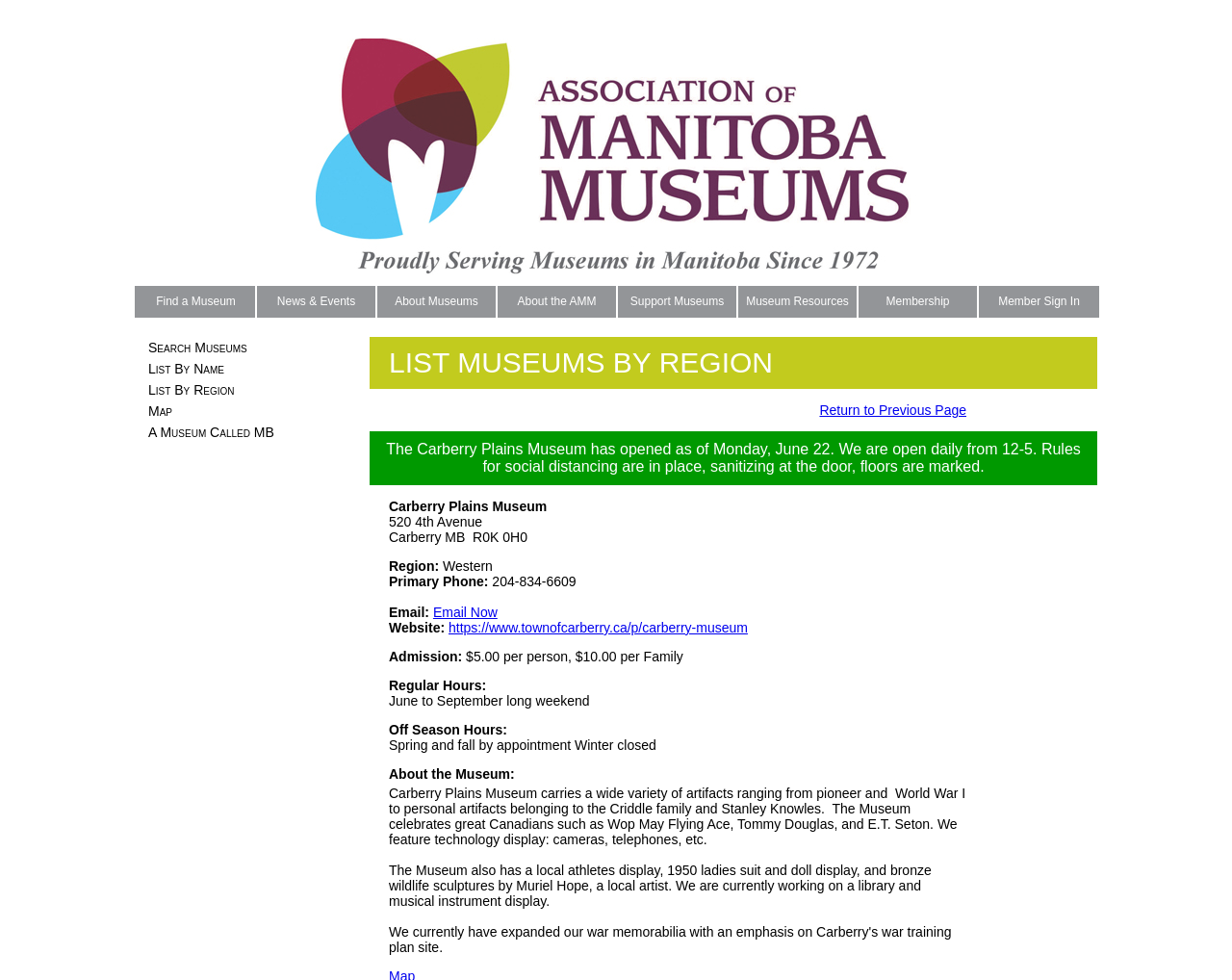Provide a thorough description of the webpage's content and layout.

The webpage is about listing museums by region, specifically in Manitoba, Canada. At the top, there is a logo of the Association of Manitoba Museums, accompanied by a link to the organization's website. Below the logo, there is a navigation menu with links to various sections, including "Find a Museum", "News & Events", "About Museums", and more.

On the left side of the page, there is a secondary navigation menu with links to search museums, list museums by name, region, or map, and a link to a museum called "A Museum Called MB".

The main content of the page is a listing of a specific museum, the Carberry Plains Museum. The listing includes the museum's name, address, region, and contact information such as phone number and email. There are also links to the museum's website and an option to email the museum directly.

Below the contact information, there are details about the museum's admission fees, regular hours, and off-season hours. The page also provides a brief description of the museum, including the types of artifacts it carries, such as pioneer and World War I artifacts, and exhibits on great Canadians and technology displays. Additionally, the museum features local athletes, ladies' suits, and doll displays, as well as bronze wildlife sculptures by a local artist. The page also mentions that the museum is working on a library and musical instrument display.